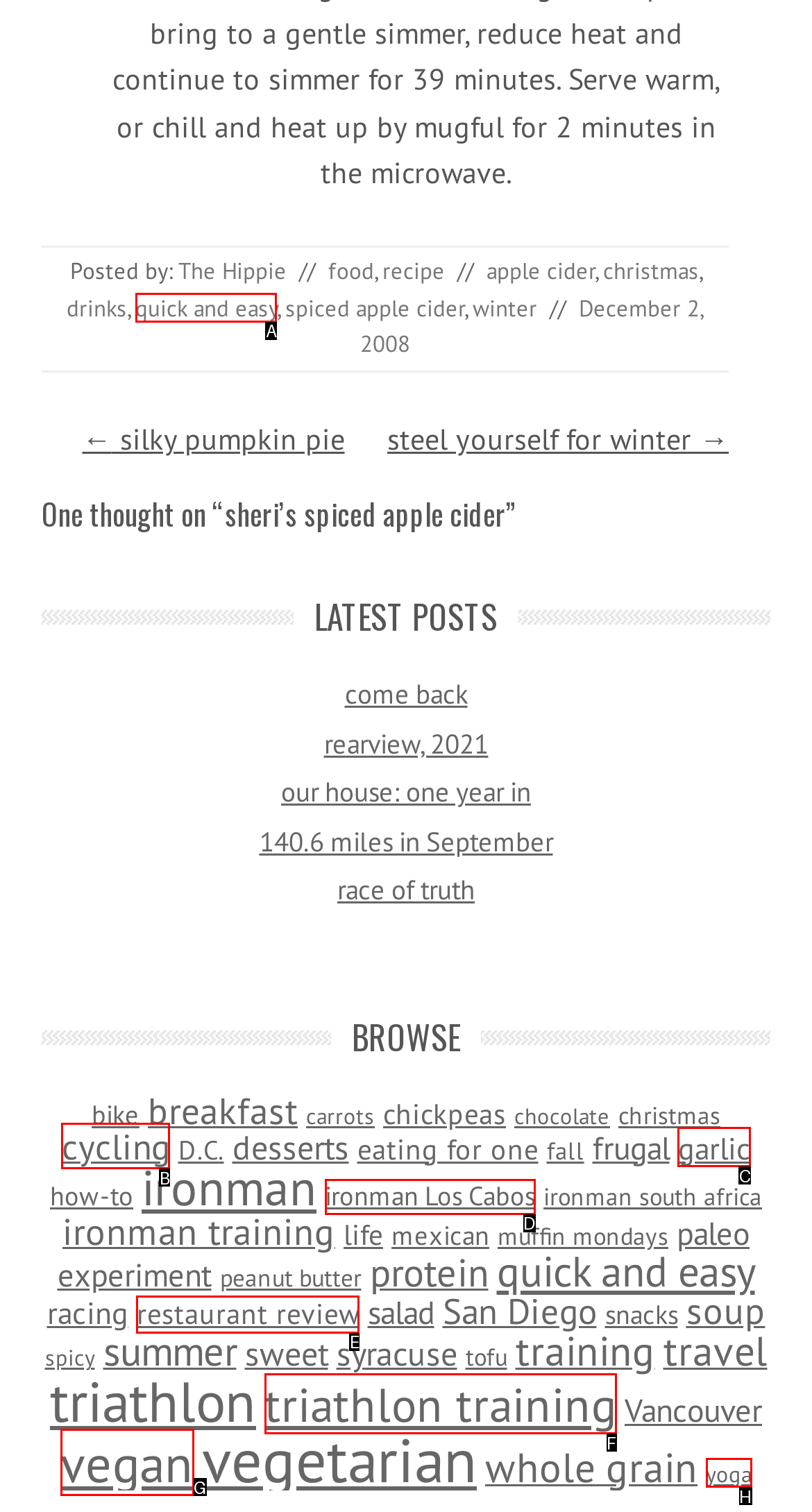Determine which element should be clicked for this task: Visit the 'quick and easy' recipe page
Answer with the letter of the selected option.

A